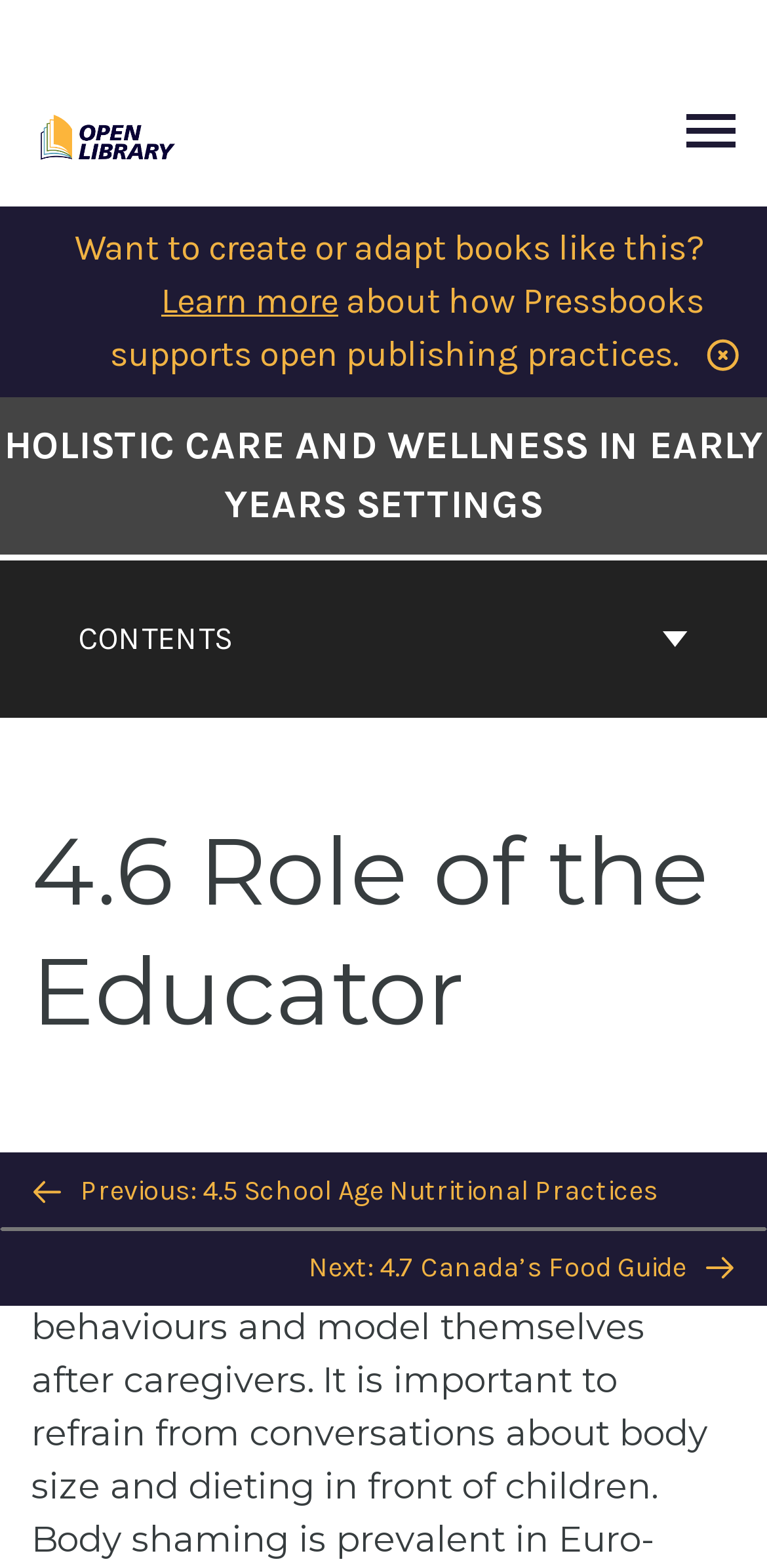Generate the text of the webpage's primary heading.

HOLISTIC CARE AND WELLNESS IN EARLY YEARS SETTINGS